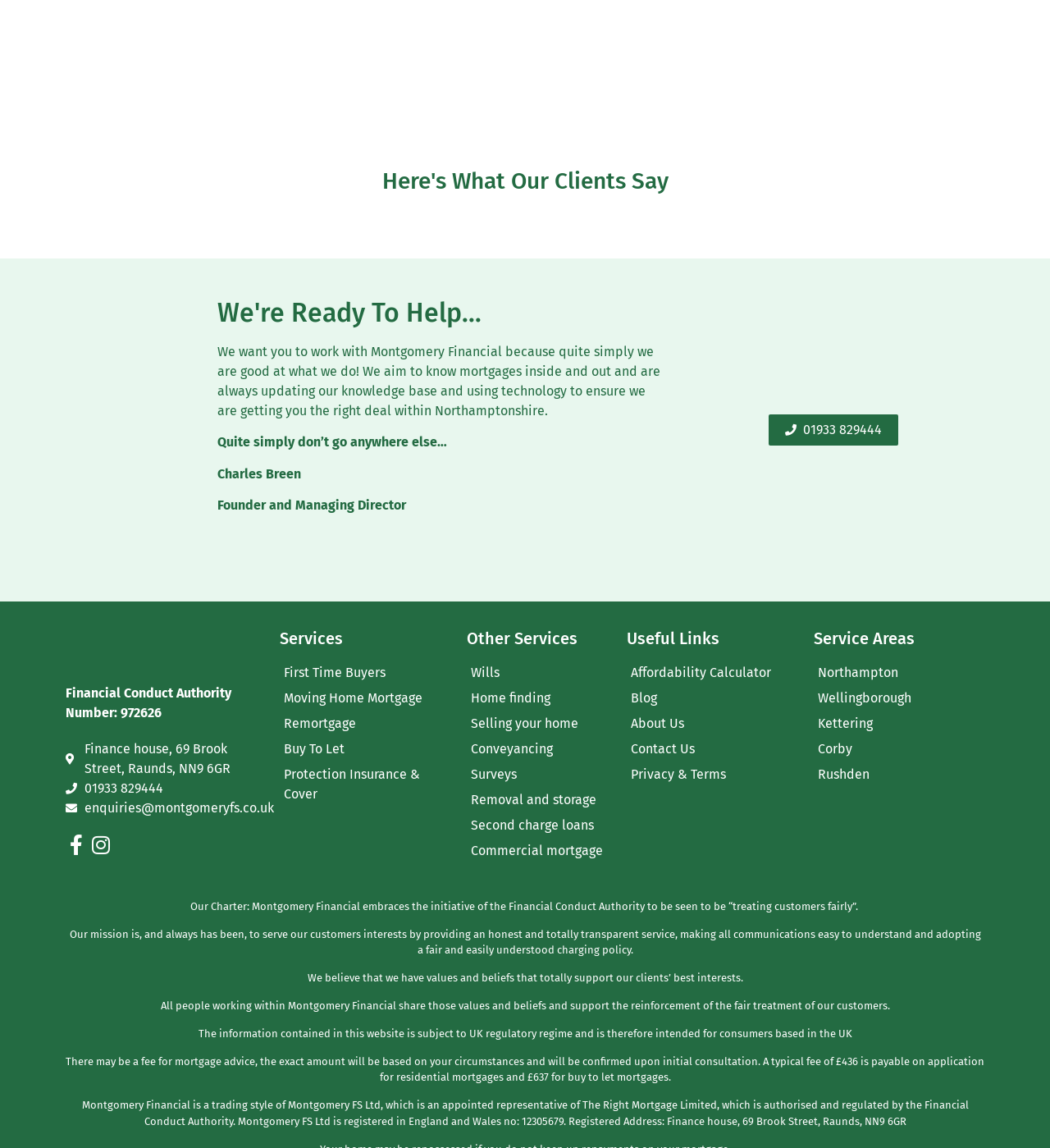Reply to the question with a brief word or phrase: What is the company's address?

Finance house, 69 Brook Street, Raunds, NN9 6GR